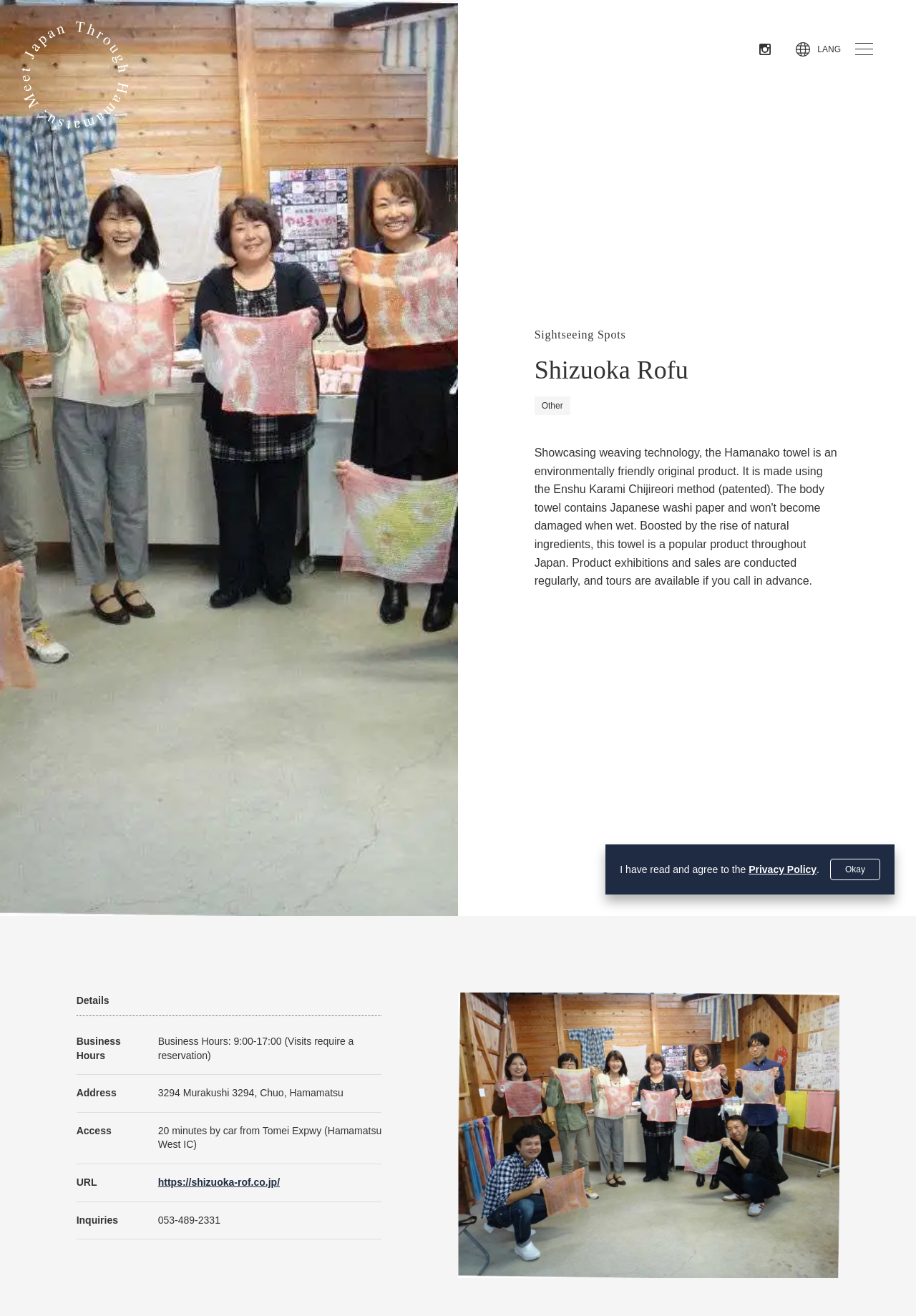What is the business hours of the company?
Examine the image closely and answer the question with as much detail as possible.

The business hours are obtained from the table element under the 'Details' heading, where it is specified as 'Business Hours: 9:00-17:00 (Visits require a reservation)'.